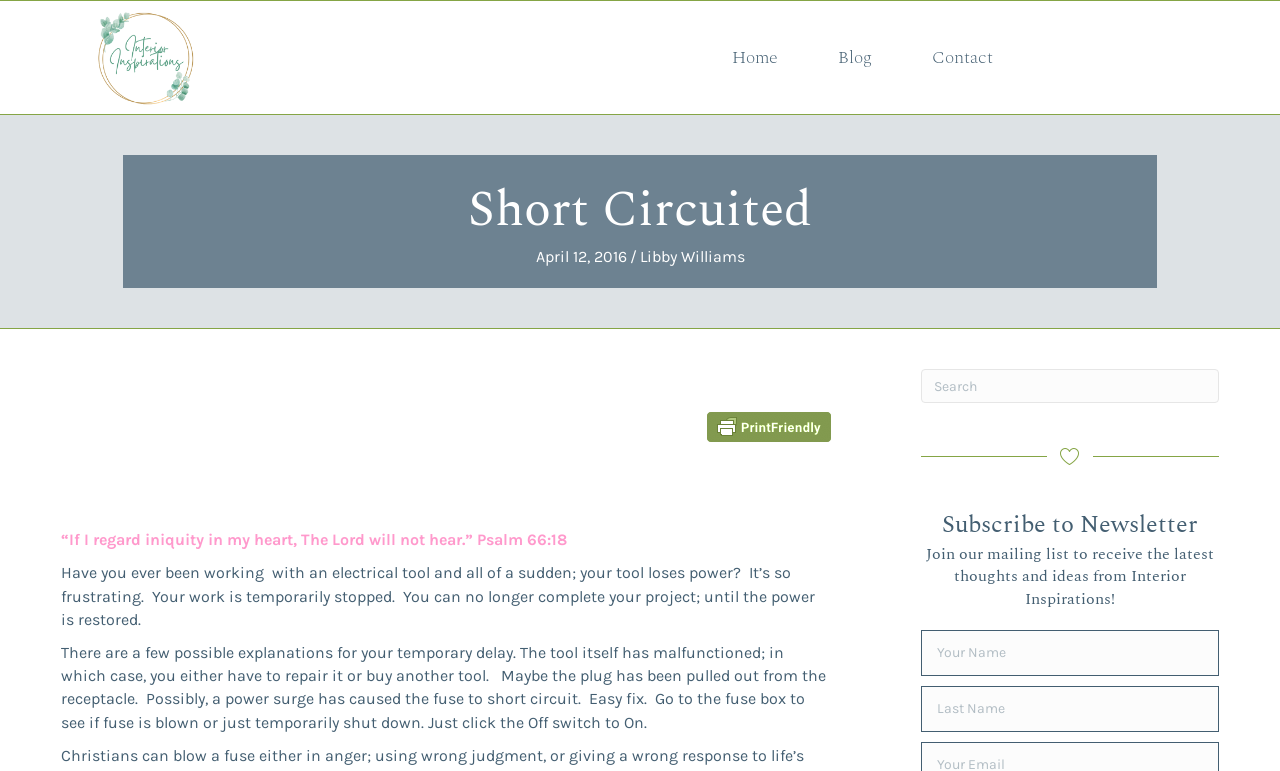Please identify the bounding box coordinates of the element's region that should be clicked to execute the following instruction: "Search for something". The bounding box coordinates must be four float numbers between 0 and 1, i.e., [left, top, right, bottom].

[0.72, 0.479, 0.952, 0.523]